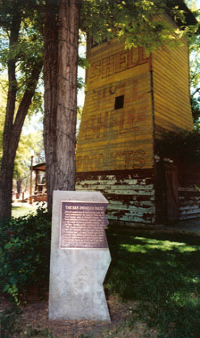Offer a thorough description of the image.

The image captures a historical site in Parkfield, featuring a weathered wooden structure that stands prominently in the background. This historical building is partially obscured by trees, hinting at its age and the natural environment surrounding it. In the foreground, there is a distinctive stone plaque with an engraved inscription, which provides context about the site. The plaque's shape and design suggest it is intended to draw attention, inviting visitors to learn more about the history of the area. The faded lettering on the building suggests it once had commercial significance, perhaps reflecting the town's heritage and its evolution over time. This scene beautifully encapsulates the charm and history of Parkfield, making it a notable landmark in the region.